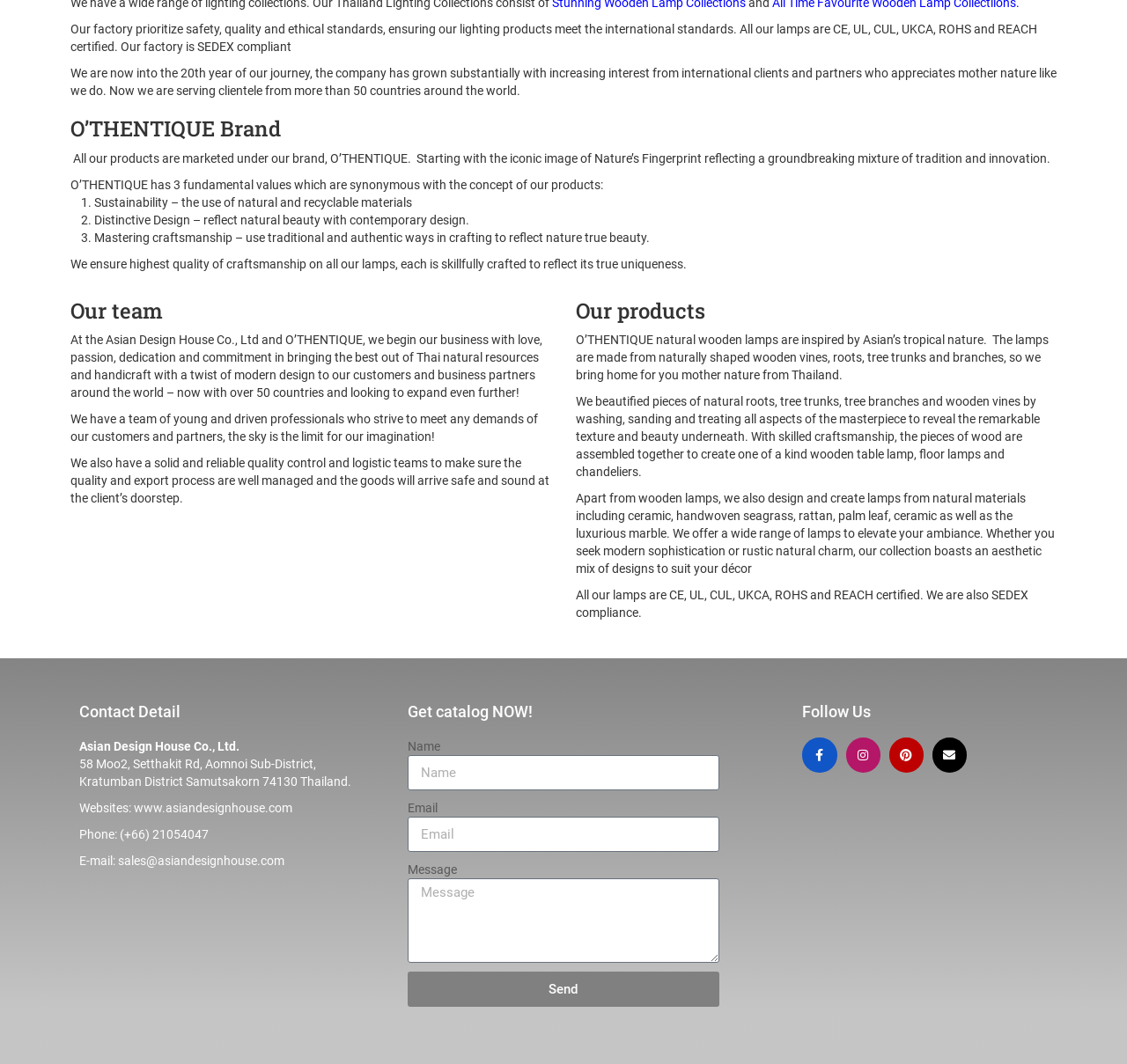Please identify the bounding box coordinates for the region that you need to click to follow this instruction: "Enter your email address".

[0.362, 0.768, 0.638, 0.801]